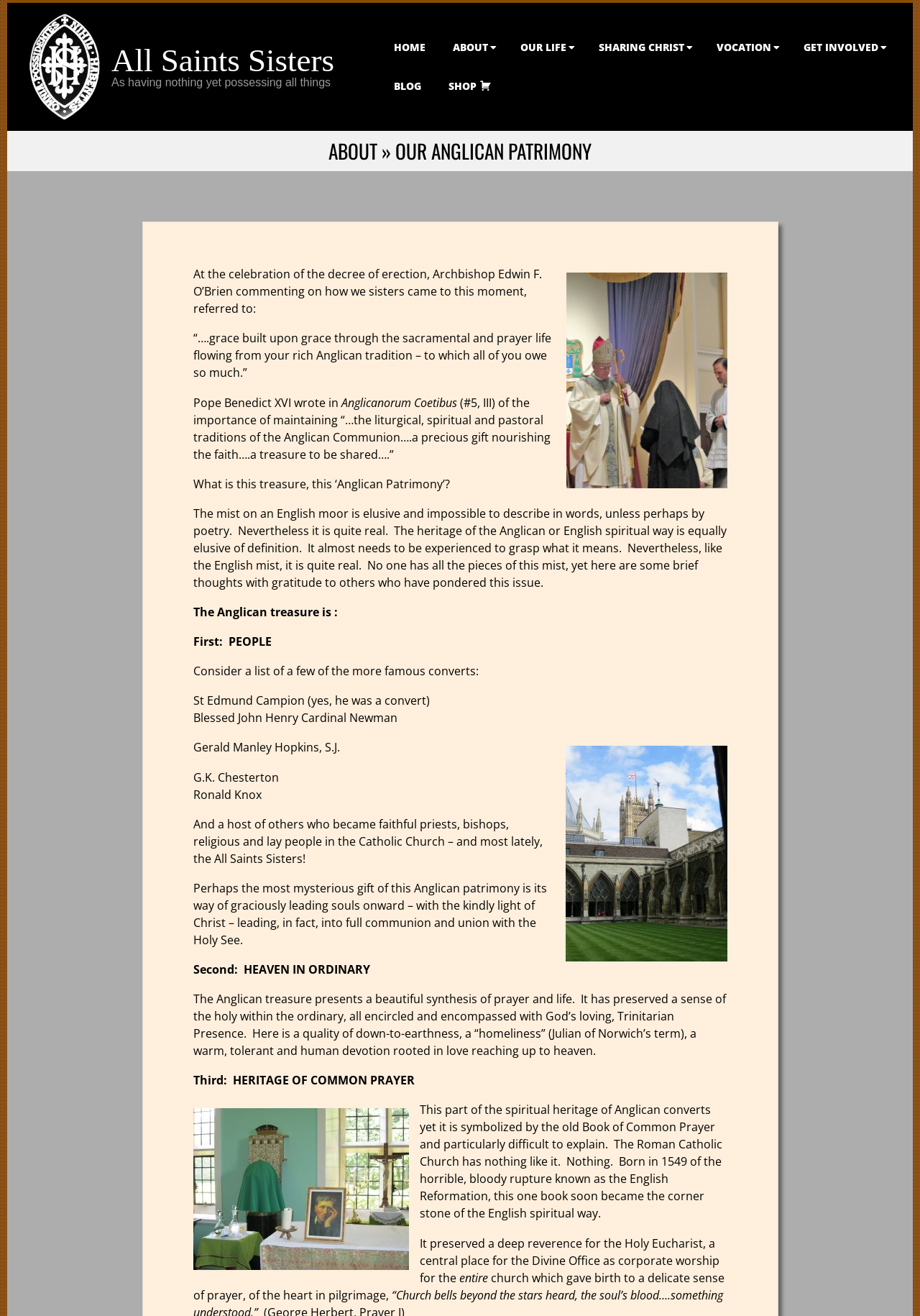Locate the bounding box coordinates of the area that needs to be clicked to fulfill the following instruction: "Click the 'All Saints Sisters' image". The coordinates should be in the format of four float numbers between 0 and 1, namely [left, top, right, bottom].

[0.031, 0.009, 0.109, 0.092]